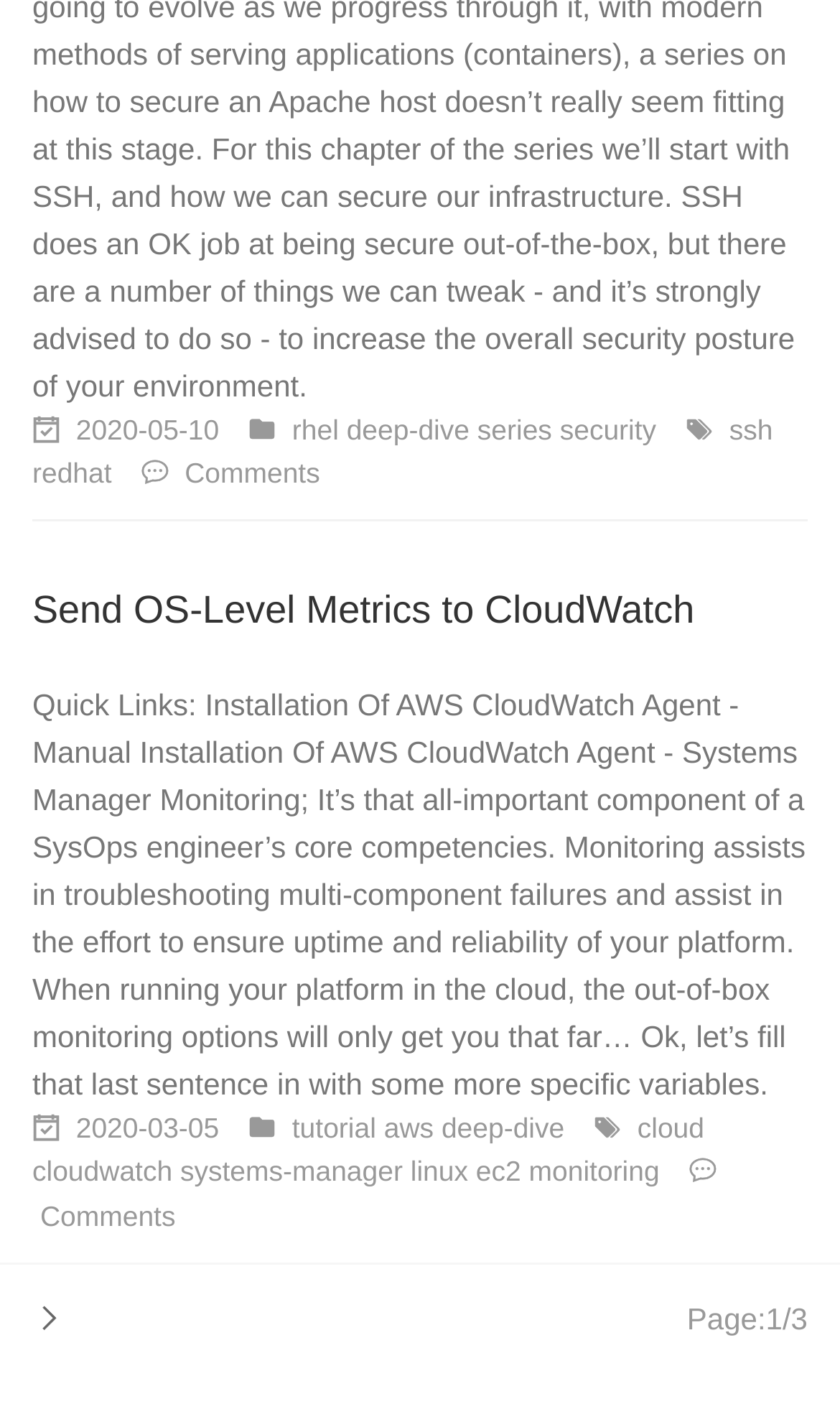Provide the bounding box coordinates, formatted as (top-left x, top-left y, bottom-right x, bottom-right y), with all values being floating point numbers between 0 and 1. Identify the bounding box of the UI element that matches the description: Send OS-Level Metrics to CloudWatch

[0.038, 0.414, 0.827, 0.444]